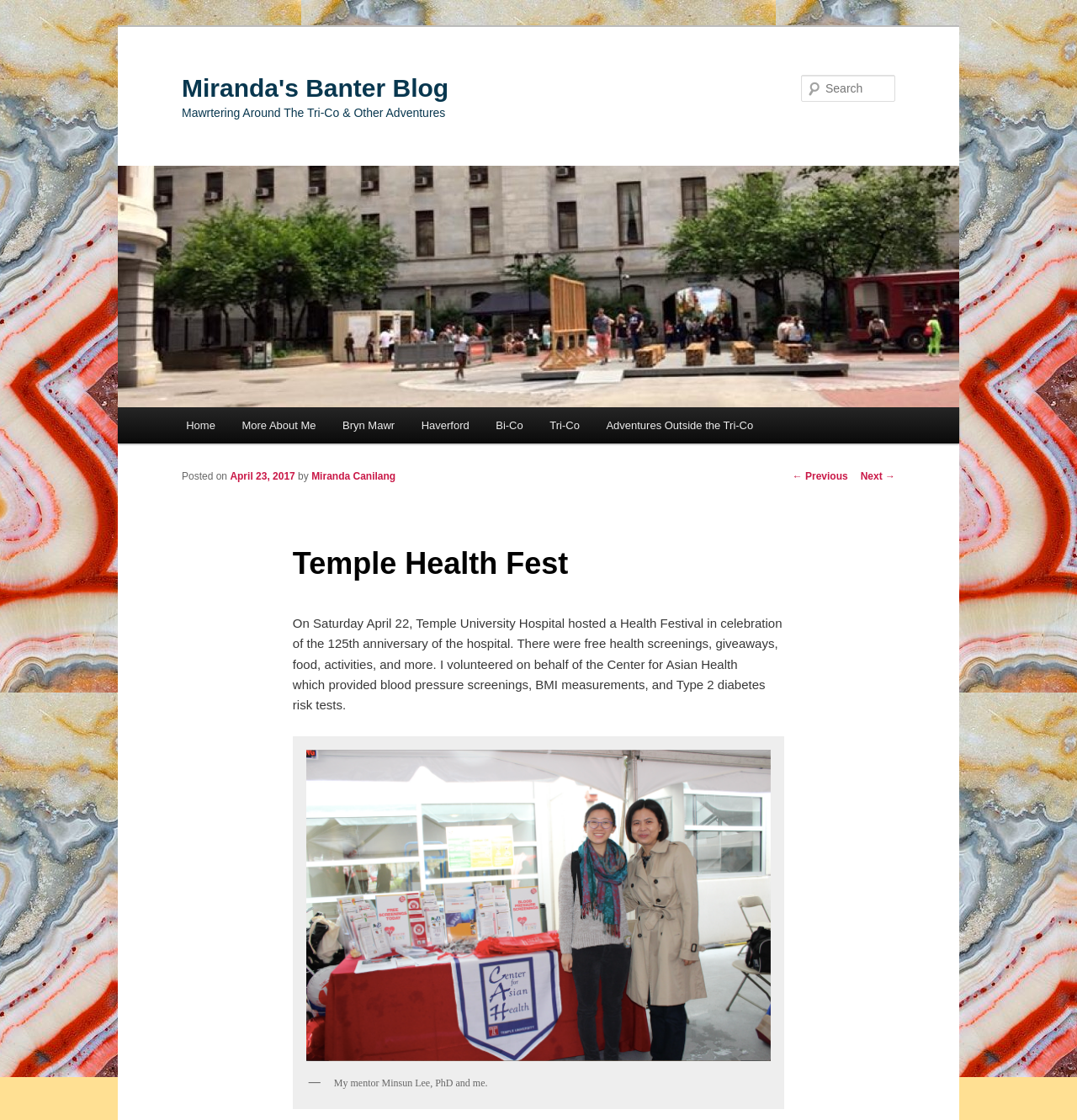Identify the bounding box coordinates of the clickable section necessary to follow the following instruction: "View the next post". The coordinates should be presented as four float numbers from 0 to 1, i.e., [left, top, right, bottom].

[0.799, 0.42, 0.831, 0.43]